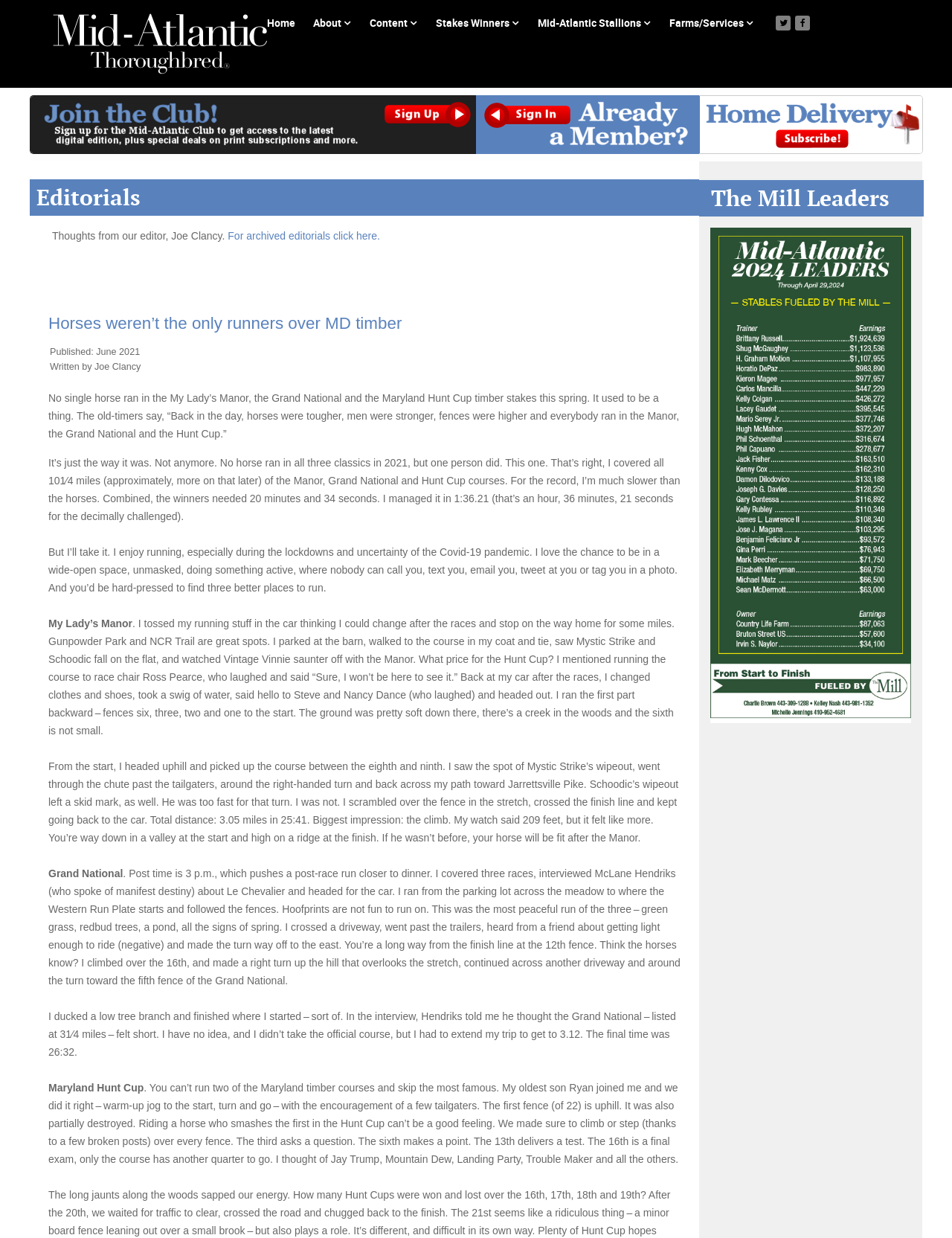Identify the bounding box for the UI element that is described as follows: "About".

[0.32, 0.001, 0.377, 0.037]